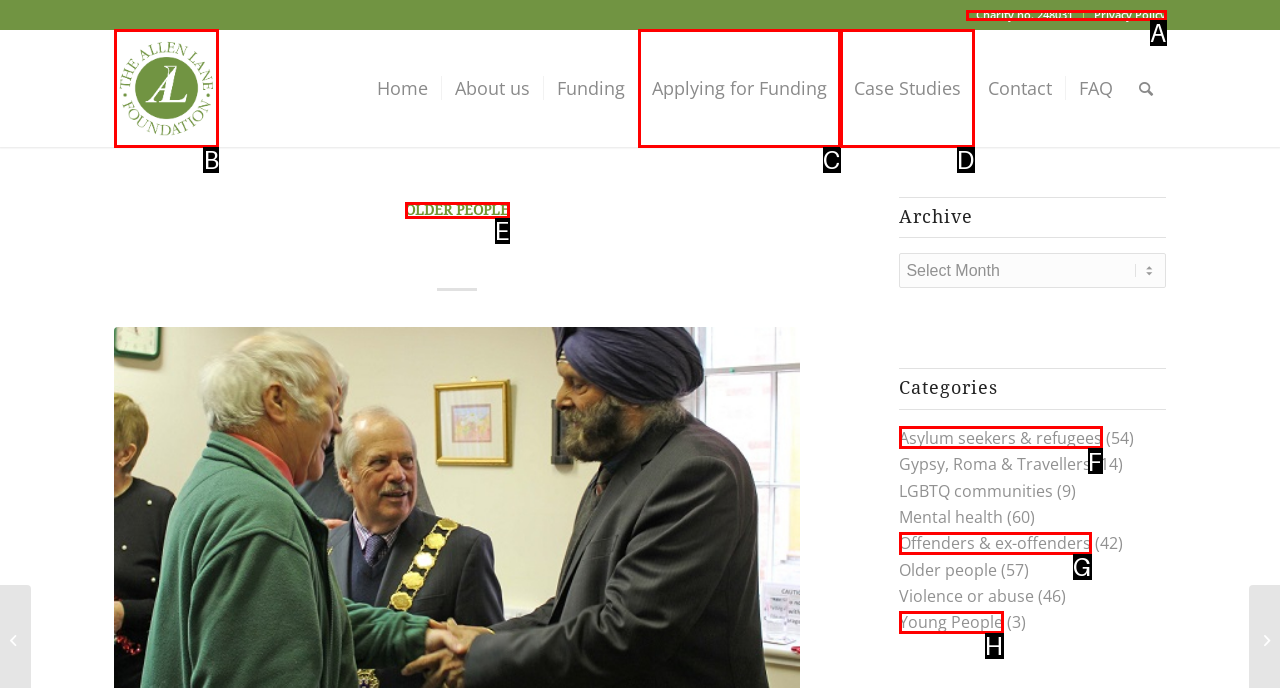Choose the option that matches the following description: Offenders & ex-offenders
Reply with the letter of the selected option directly.

G